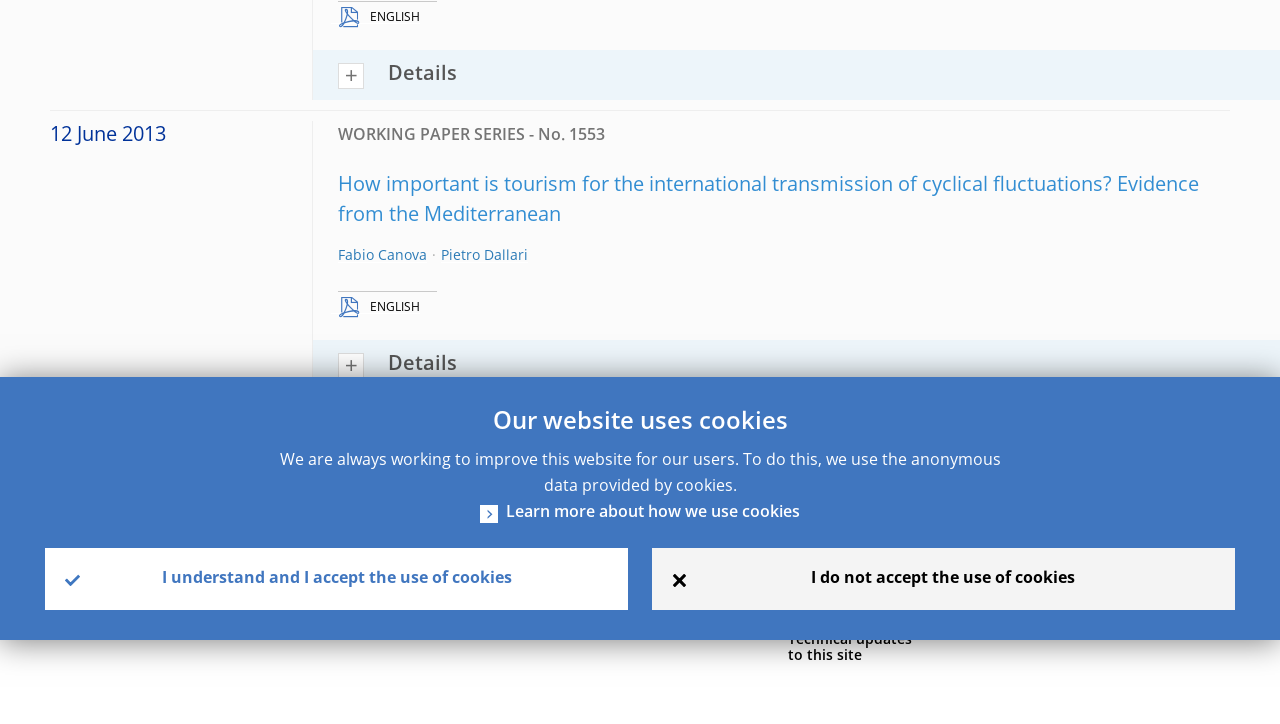Given the element description: "Press Release", predict the bounding box coordinates of this UI element. The coordinates must be four float numbers between 0 and 1, given as [left, top, right, bottom].

None